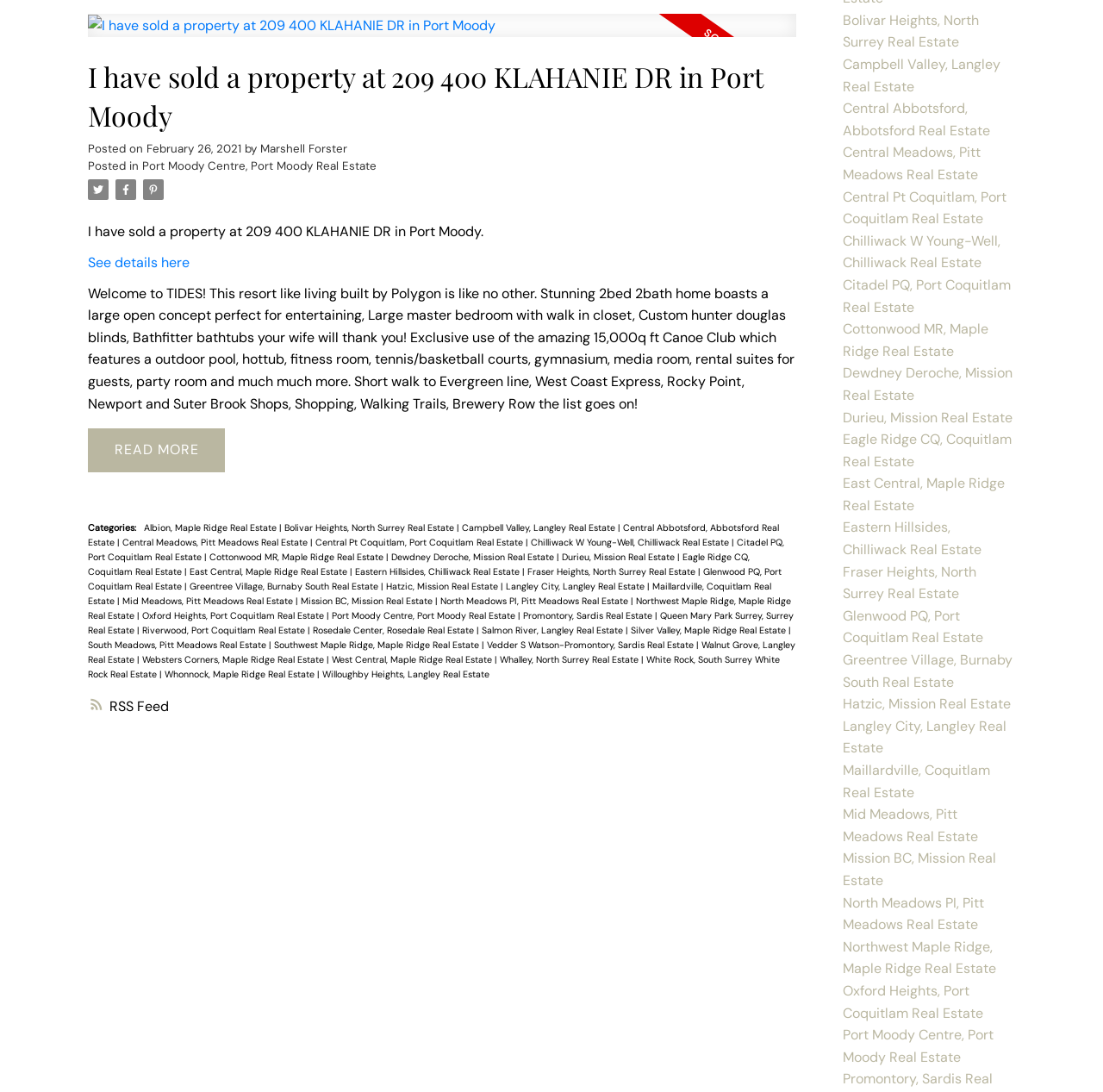Identify the bounding box coordinates for the element you need to click to achieve the following task: "Click on the 'RSS Feed' link". Provide the bounding box coordinates as four float numbers between 0 and 1, in the form [left, top, right, bottom].

[0.08, 0.637, 0.722, 0.657]